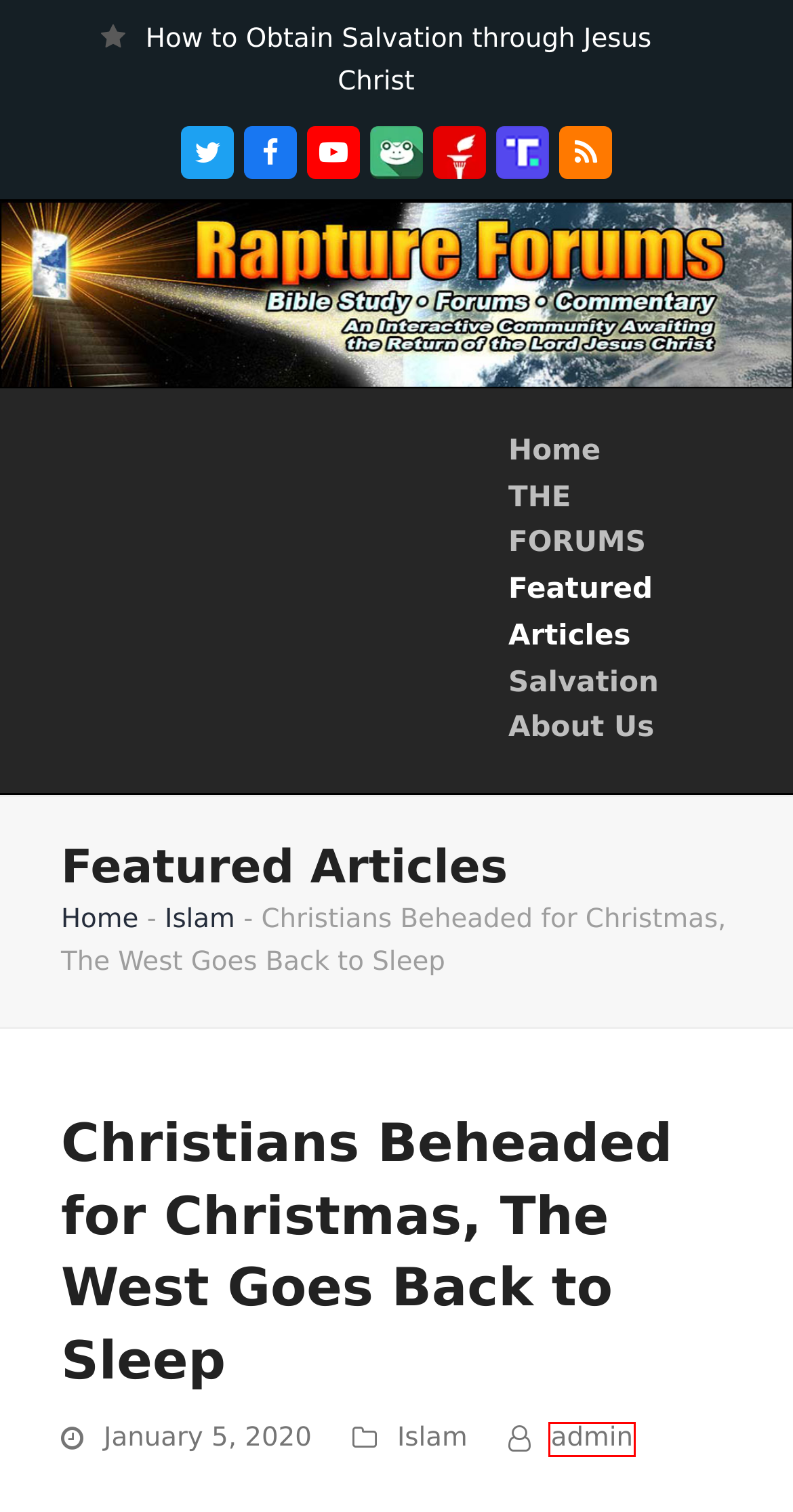You are looking at a webpage screenshot with a red bounding box around an element. Pick the description that best matches the new webpage after interacting with the element in the red bounding box. The possible descriptions are:
A. Islam - Rapture Forums
B. About Us - Rapture Forums
C. Featured Articles - Rapture Forums
D. Eternal Security - Rapture Forums
E. Rapture Forums
F. admin - Rapture Forums
G. Salvation - Rapture Forums
H. Rapture Forums - What is The Rapture?

F